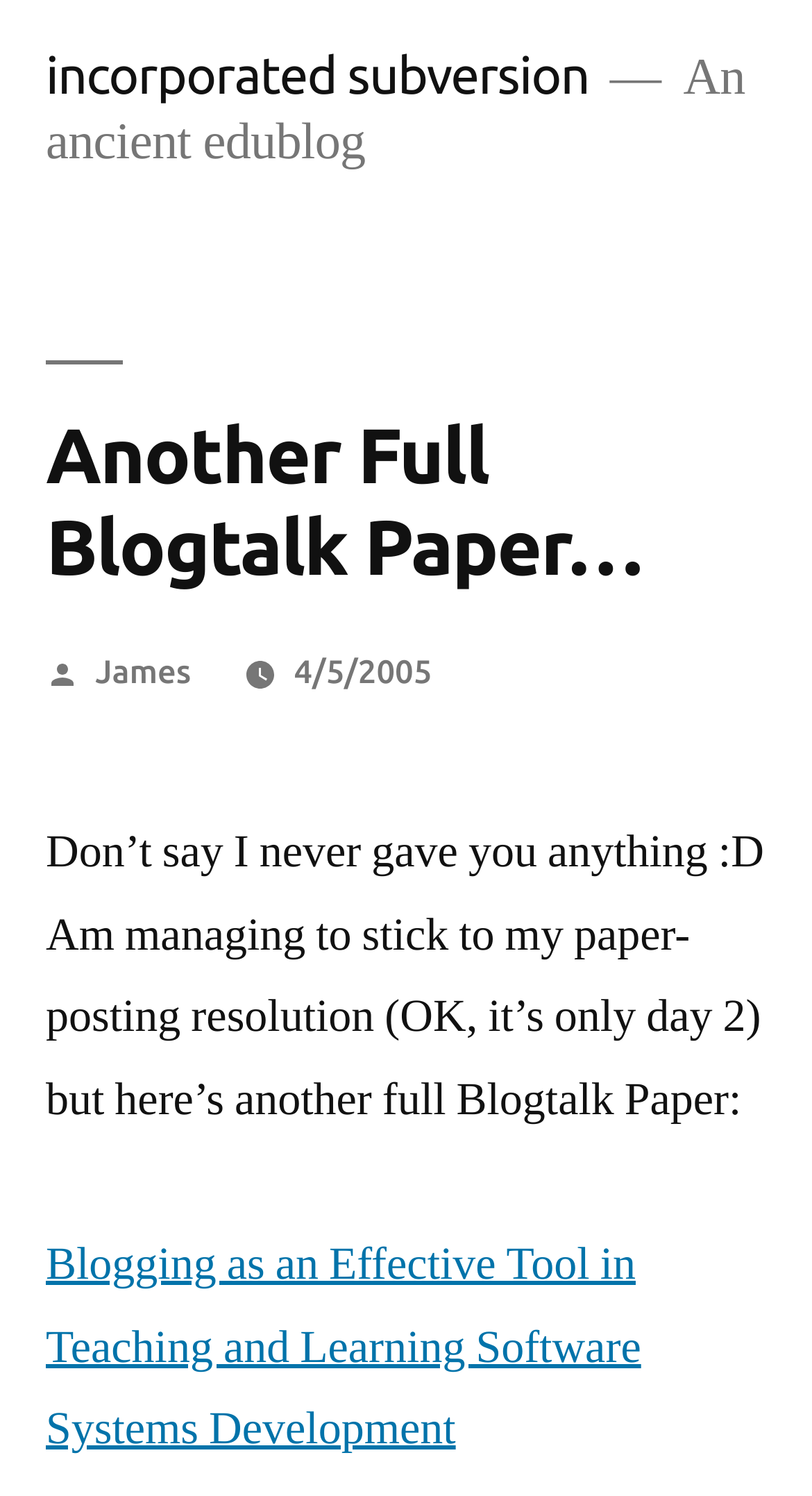What is the date of the blog post?
Please give a well-detailed answer to the question.

The date of the blog post can be found by looking at the section below the main heading, where it says 'Posted by James' followed by a link with the date '4/5/2005'. This indicates that the blog post was published on April 5, 2005.